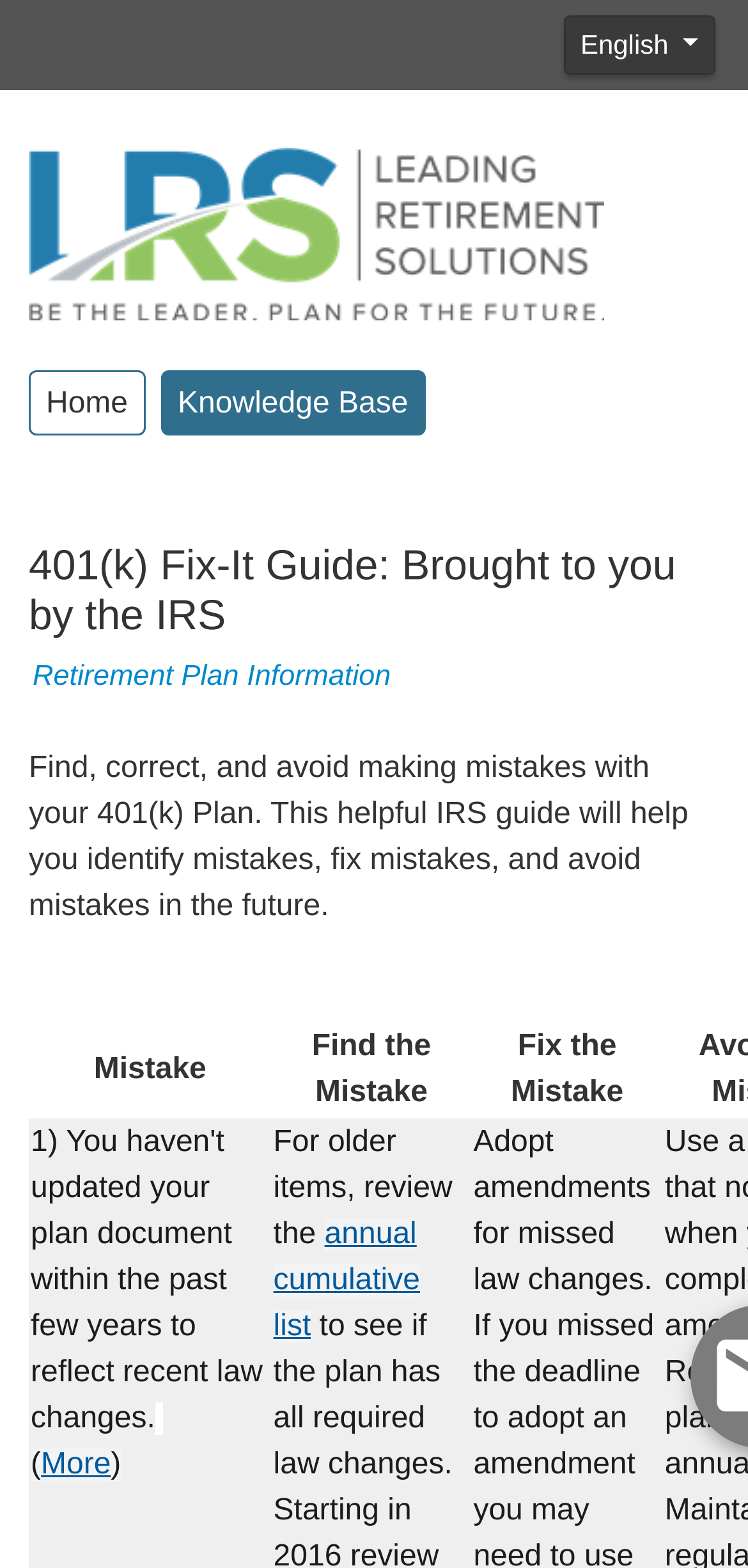Your task is to find and give the main heading text of the webpage.

401(k) Fix-It Guide: Brought to you by the IRS